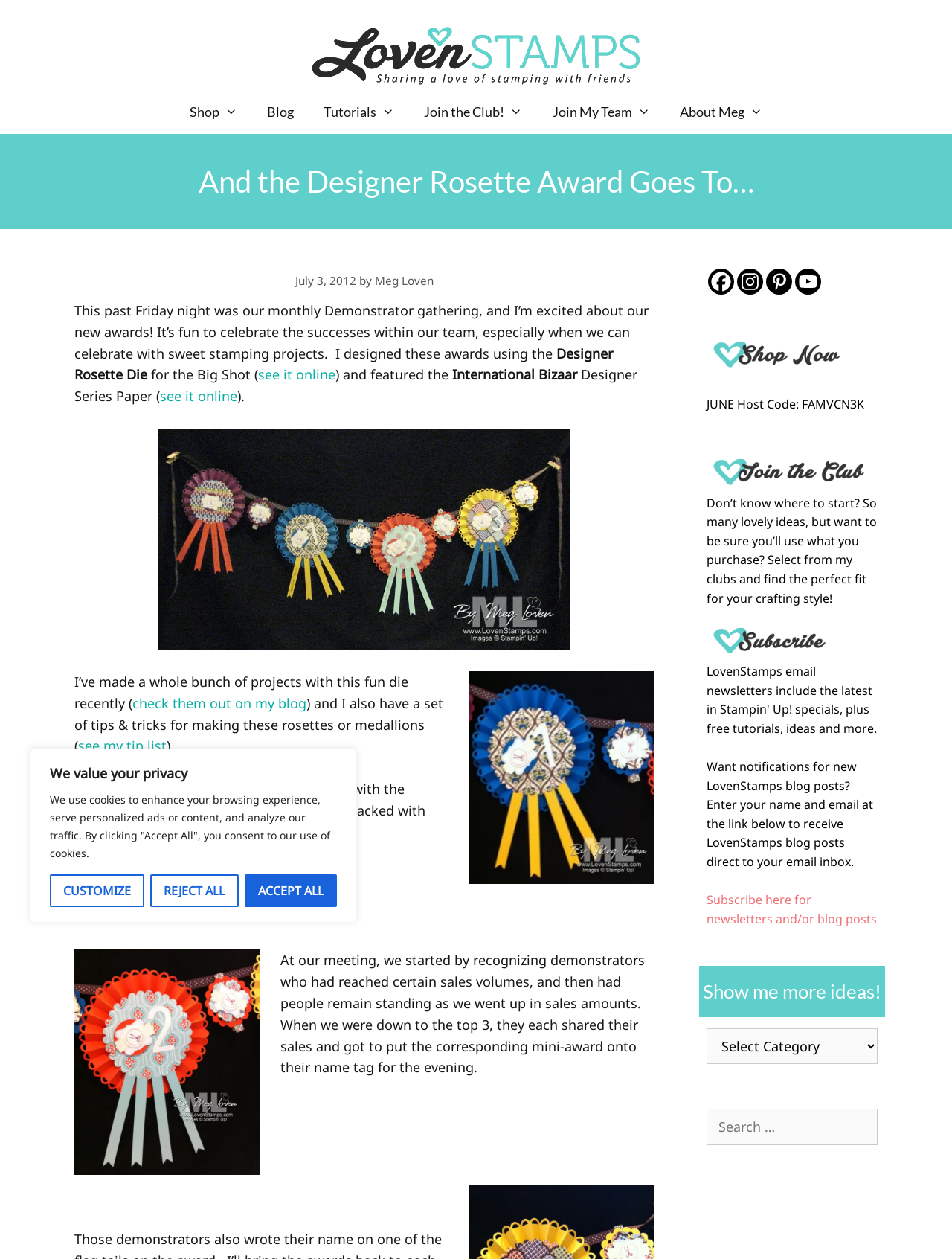What is the name of the blog?
Please respond to the question thoroughly and include all relevant details.

I determined the answer by looking at the banner element at the top of the webpage, which contains a link with the text 'LovenStamps'.